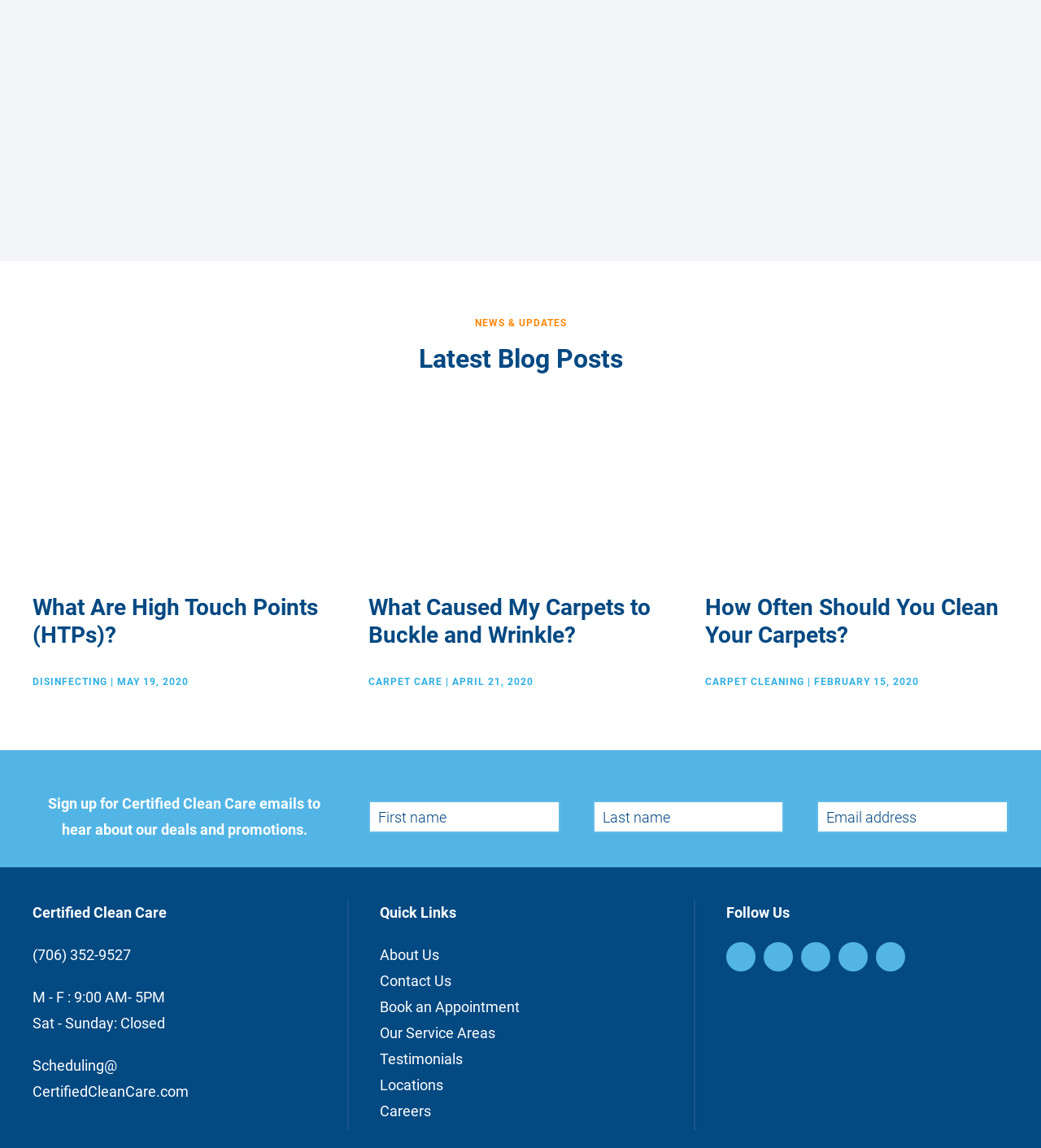Determine the bounding box coordinates of the UI element that matches the following description: "aria-label="Email address" name="email" placeholder="Email address"". The coordinates should be four float numbers between 0 and 1 in the format [left, top, right, bottom].

[0.785, 0.698, 0.969, 0.726]